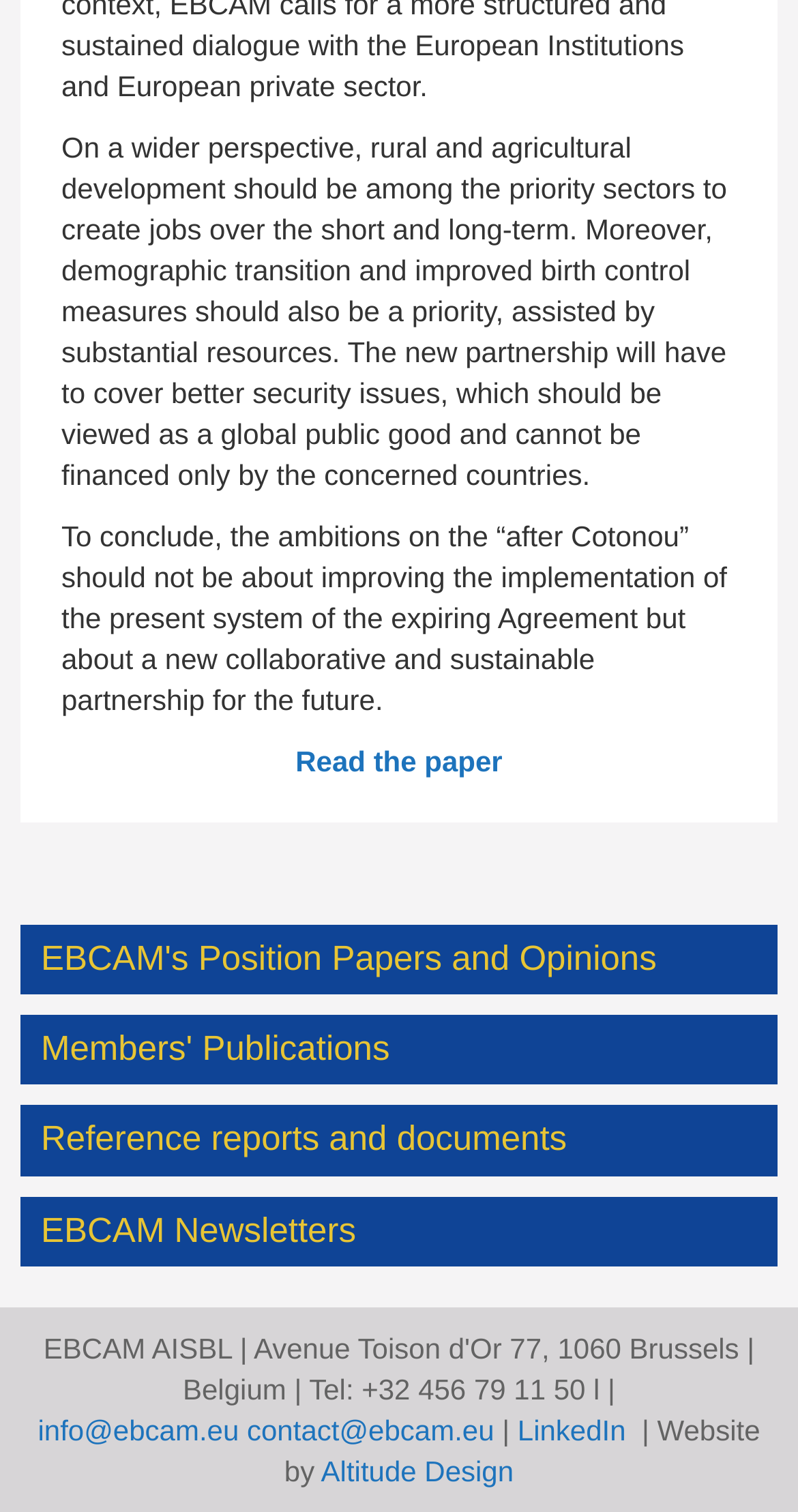Please identify the bounding box coordinates of the clickable area that will allow you to execute the instruction: "View EBCAM's Position Papers and Opinions".

[0.026, 0.611, 0.974, 0.658]